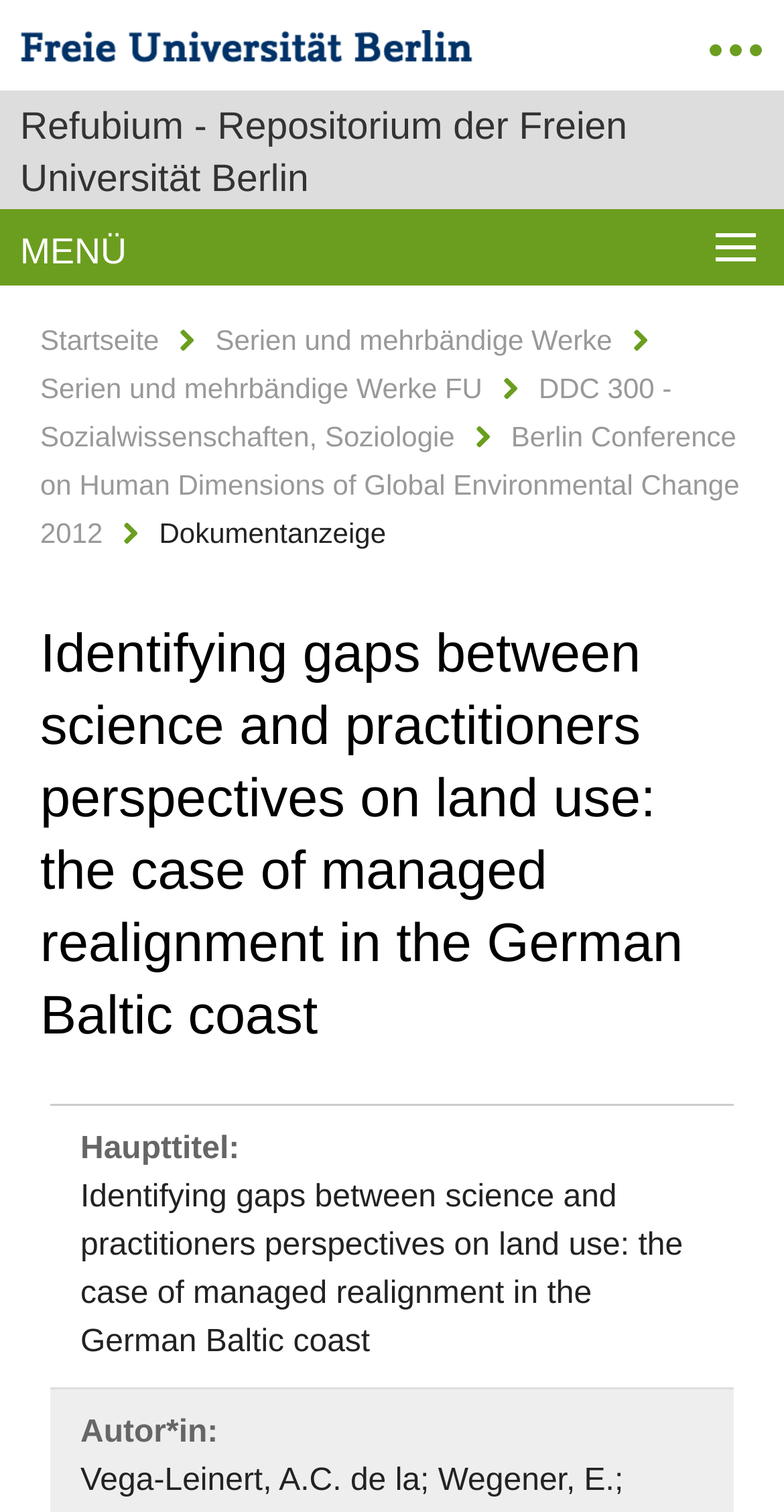Using the information in the image, could you please answer the following question in detail:
What is the name of the university?

I found the answer by looking at the logo link at the top left corner of the webpage, which says 'Logo der Freien Universität Berlin'. This suggests that the webpage is affiliated with Freien Universität Berlin.